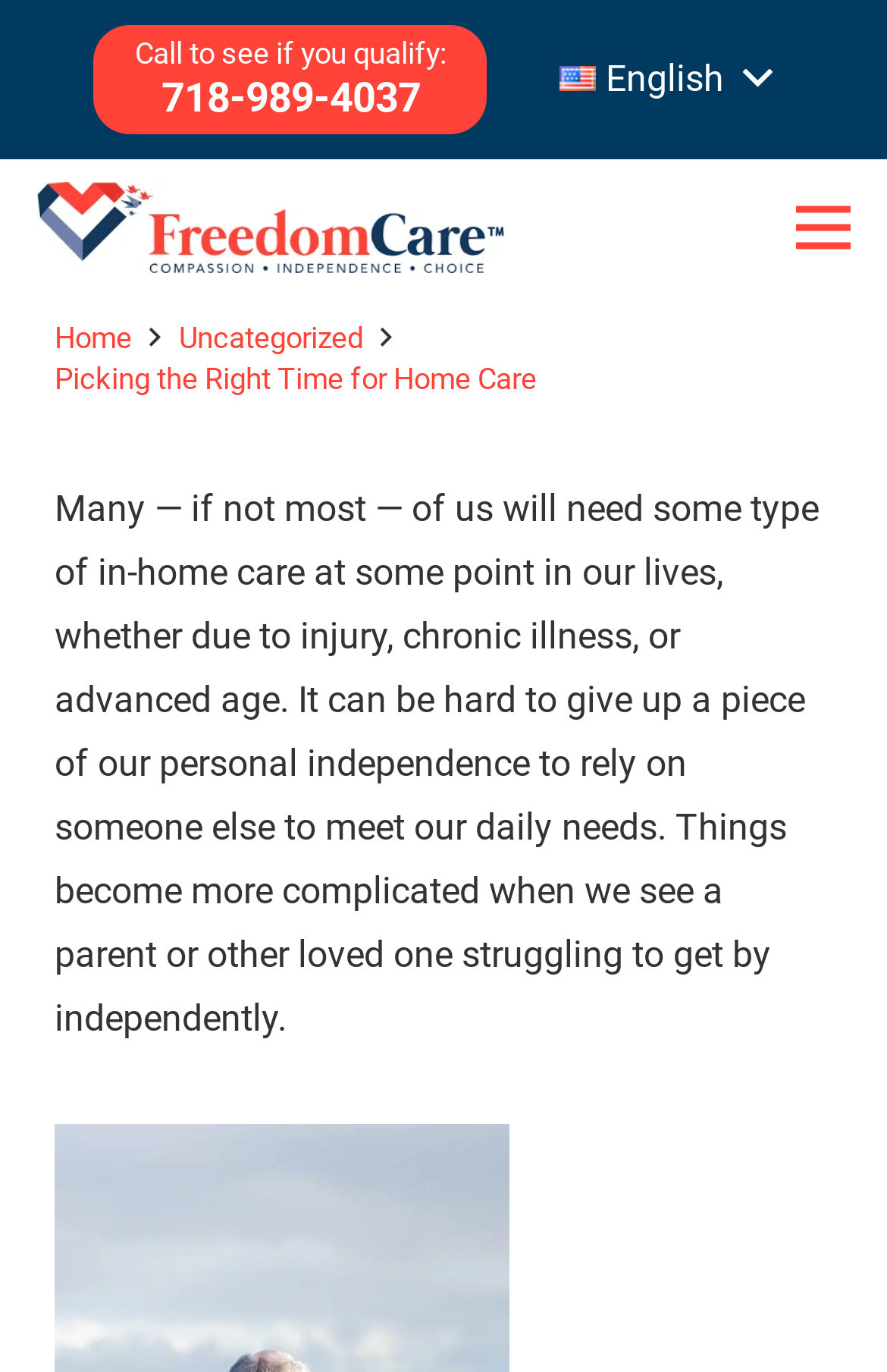Answer succinctly with a single word or phrase:
What is the phone number to call for qualification?

718-989-4037